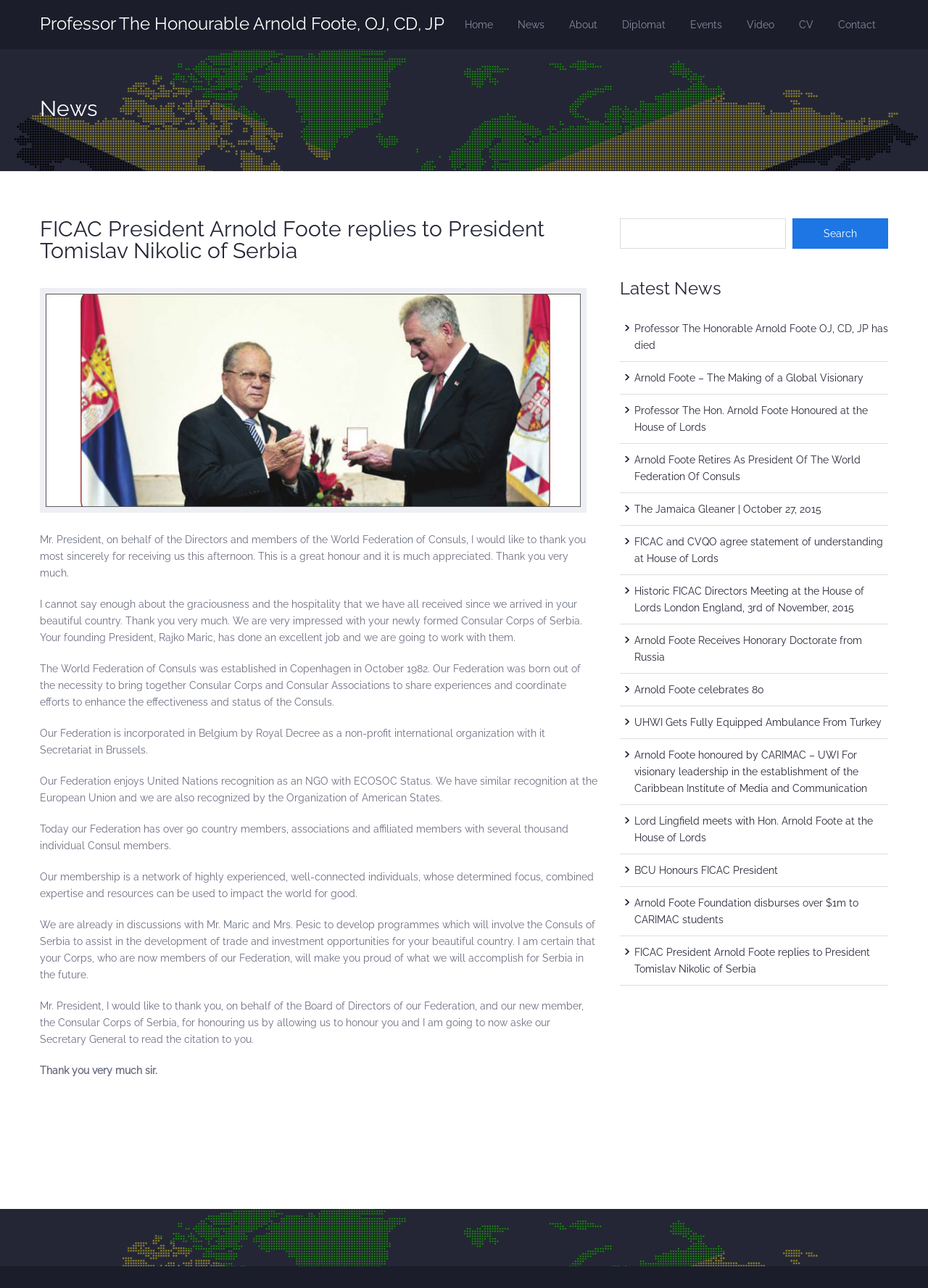Can you find and provide the main heading text of this webpage?

FICAC President Arnold Foote replies to President Tomislav Nikolic of Serbia